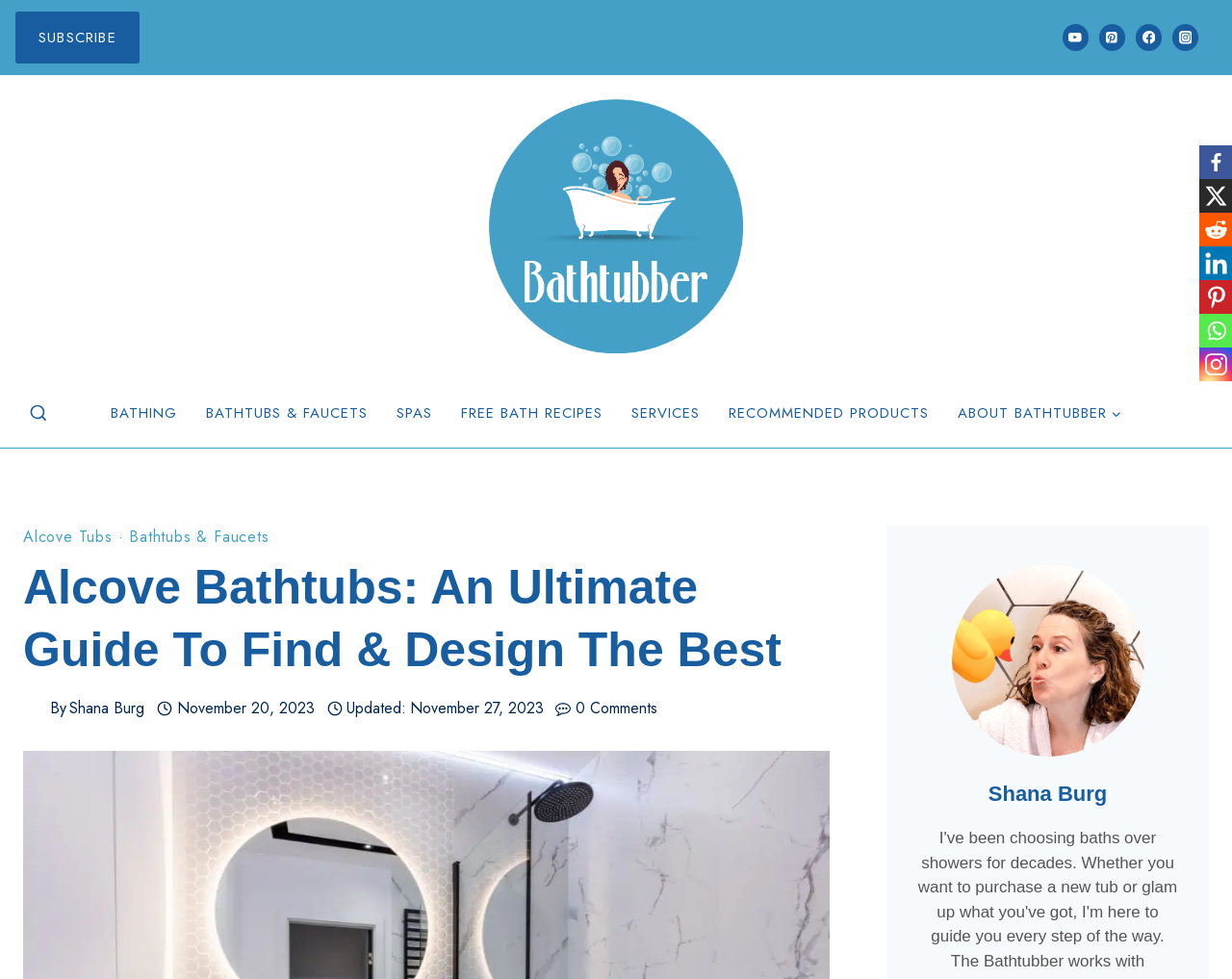Please specify the bounding box coordinates of the region to click in order to perform the following instruction: "Read about alcove tubs".

[0.019, 0.536, 0.091, 0.559]